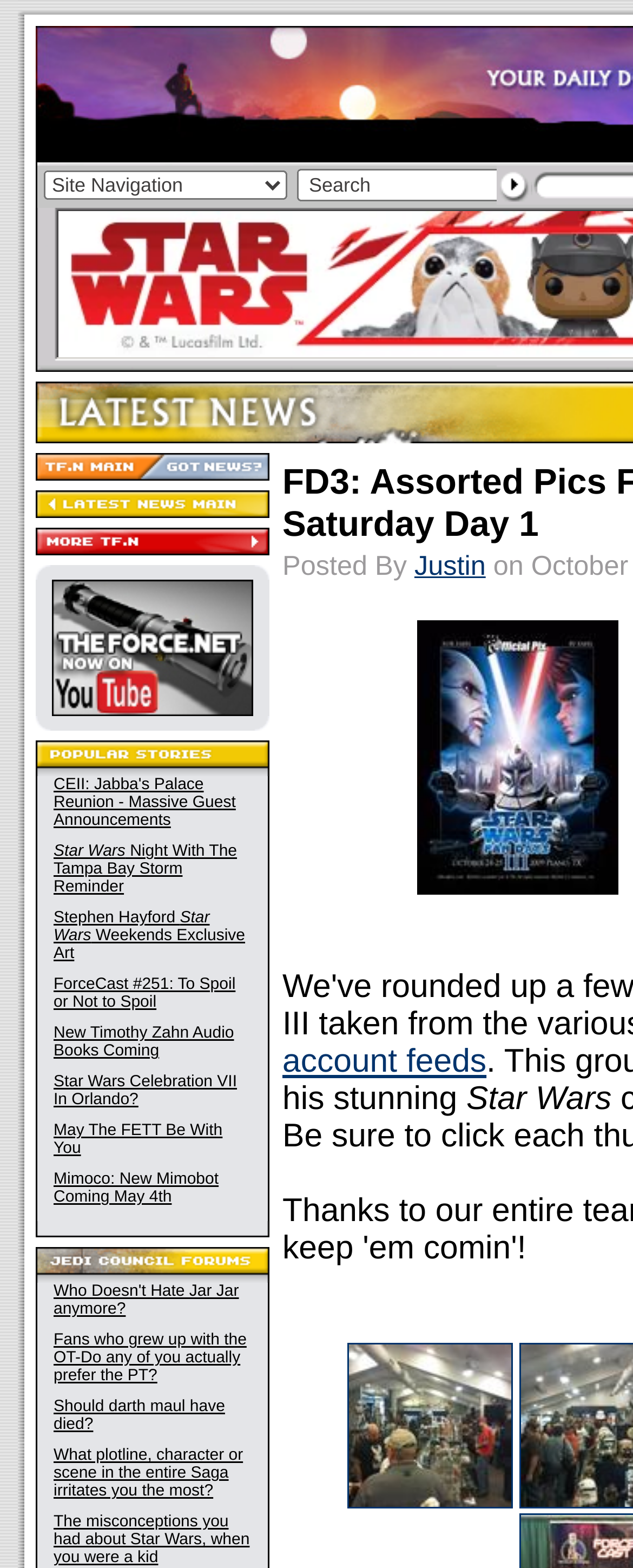How many table rows are in the main content section?
Refer to the image and respond with a one-word or short-phrase answer.

Several